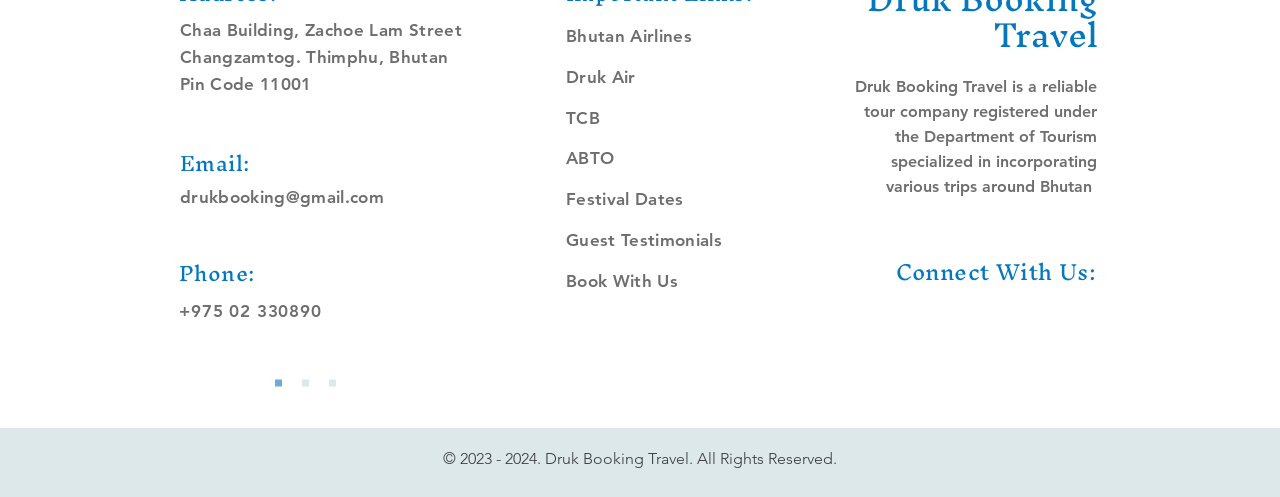Pinpoint the bounding box coordinates of the clickable area necessary to execute the following instruction: "Connect with us on Facebook". The coordinates should be given as four float numbers between 0 and 1, namely [left, top, right, bottom].

[0.713, 0.608, 0.737, 0.668]